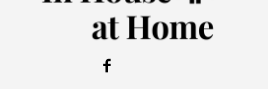What theme does the brand focus on?
Please respond to the question with a detailed and thorough explanation.

The logo's design and the description of the brand's themes suggest that the brand is focused on home improvement and interior design, which is further reinforced by the mention of stylish living and home decor.